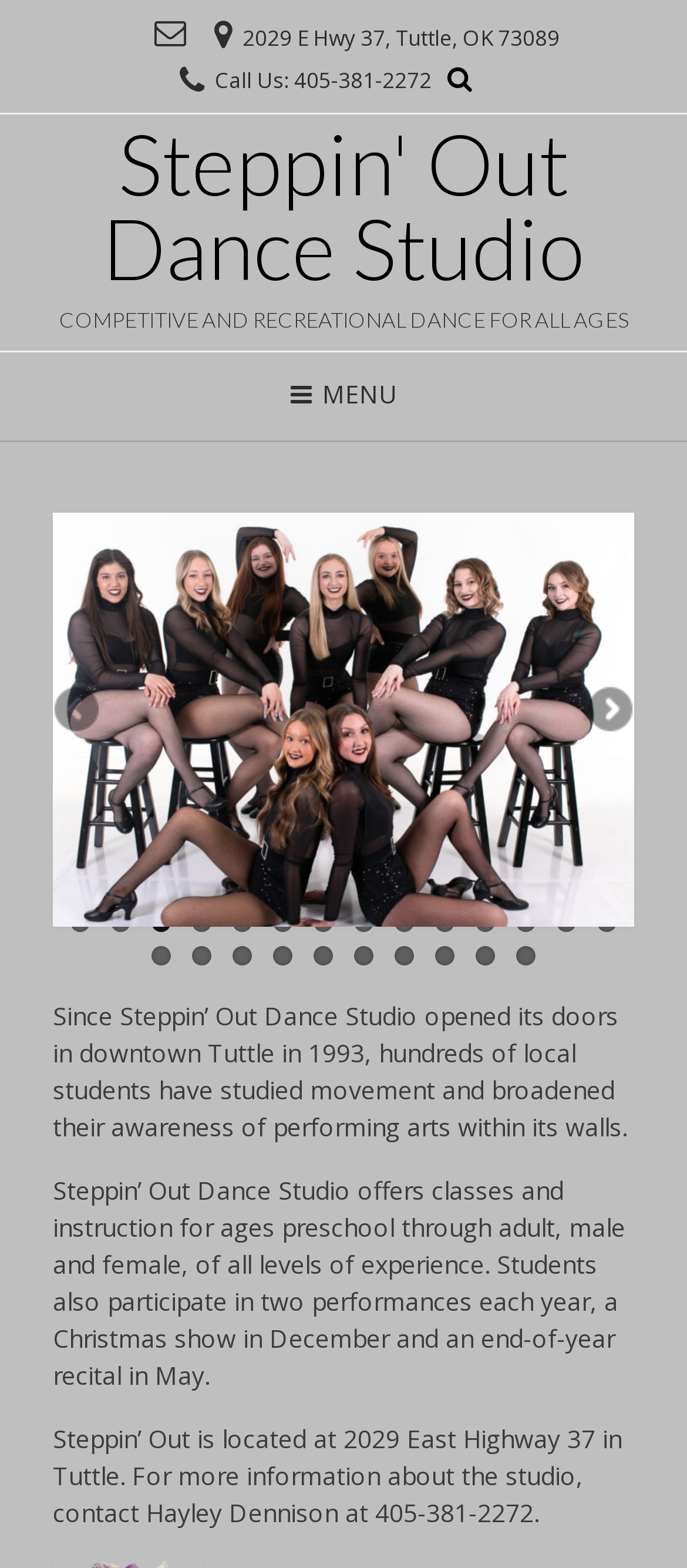Offer a meticulous caption that includes all visible features of the webpage.

The webpage is about Steppin' Out Dance Studio, a dance studio that offers competitive and recreational dance classes for all ages. At the top left of the page, there is a heading with the studio's name, "Steppin' Out Dance Studio", and a smaller text below it that reads "COMPETITIVE AND RECREATIONAL DANCE FOR ALL AGES". 

To the right of the studio's name, there is a small icon represented by "\uf003", which is likely a Facebook icon. Below this icon, there is an address "2029 E Hwy 37, Tuttle, OK 73089" and a phone number "Call Us: 405-381-2272". 

In the middle of the page, there is a menu section with the word "MENU" and two arrow icons, "<" and ">", which likely allow users to navigate through the menu items. 

Below the menu section, there are three paragraphs of text that provide more information about the studio. The first paragraph describes the studio's history, stating that it has been open since 1993 and has taught hundreds of local students. The second paragraph explains the types of classes and performances offered by the studio. The third paragraph provides the studio's location and contact information.